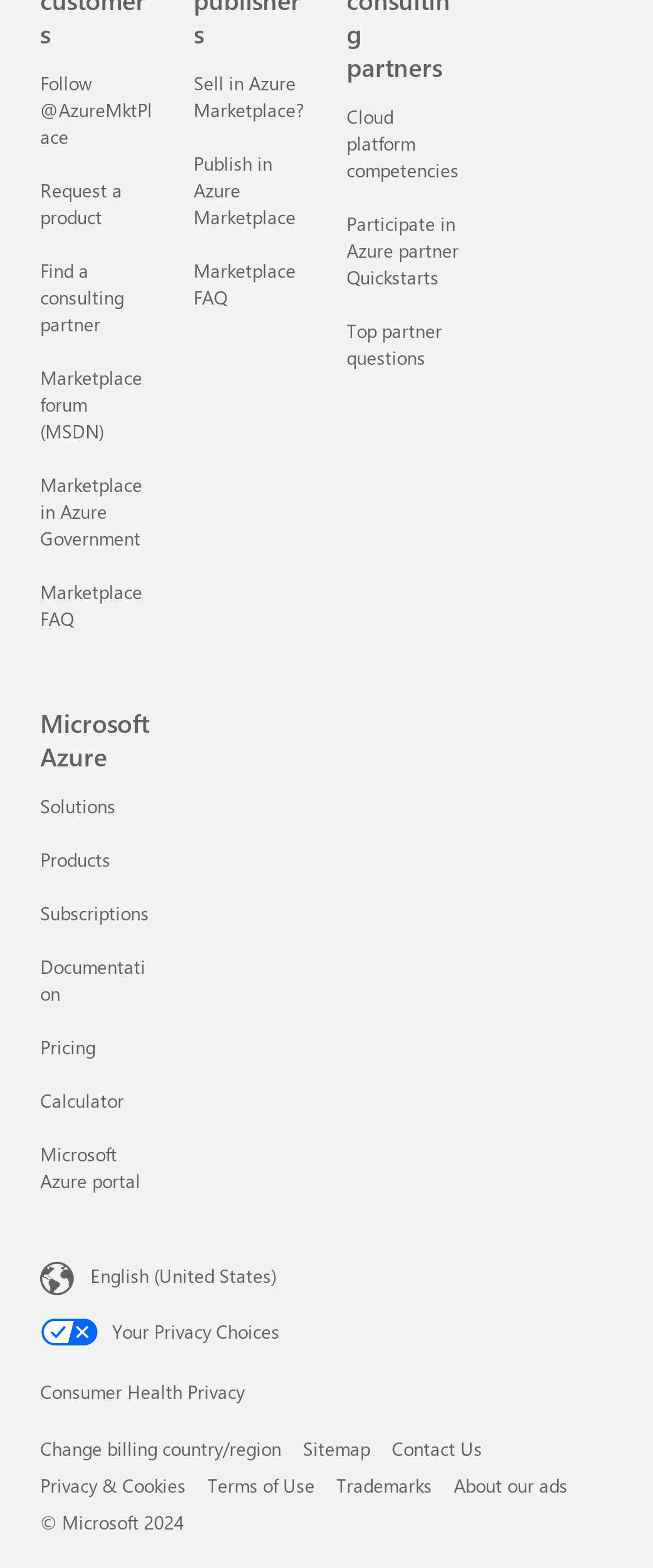Provide the bounding box coordinates of the HTML element this sentence describes: "Microsoft Azure portal". The bounding box coordinates consist of four float numbers between 0 and 1, i.e., [left, top, right, bottom].

[0.062, 0.728, 0.215, 0.761]